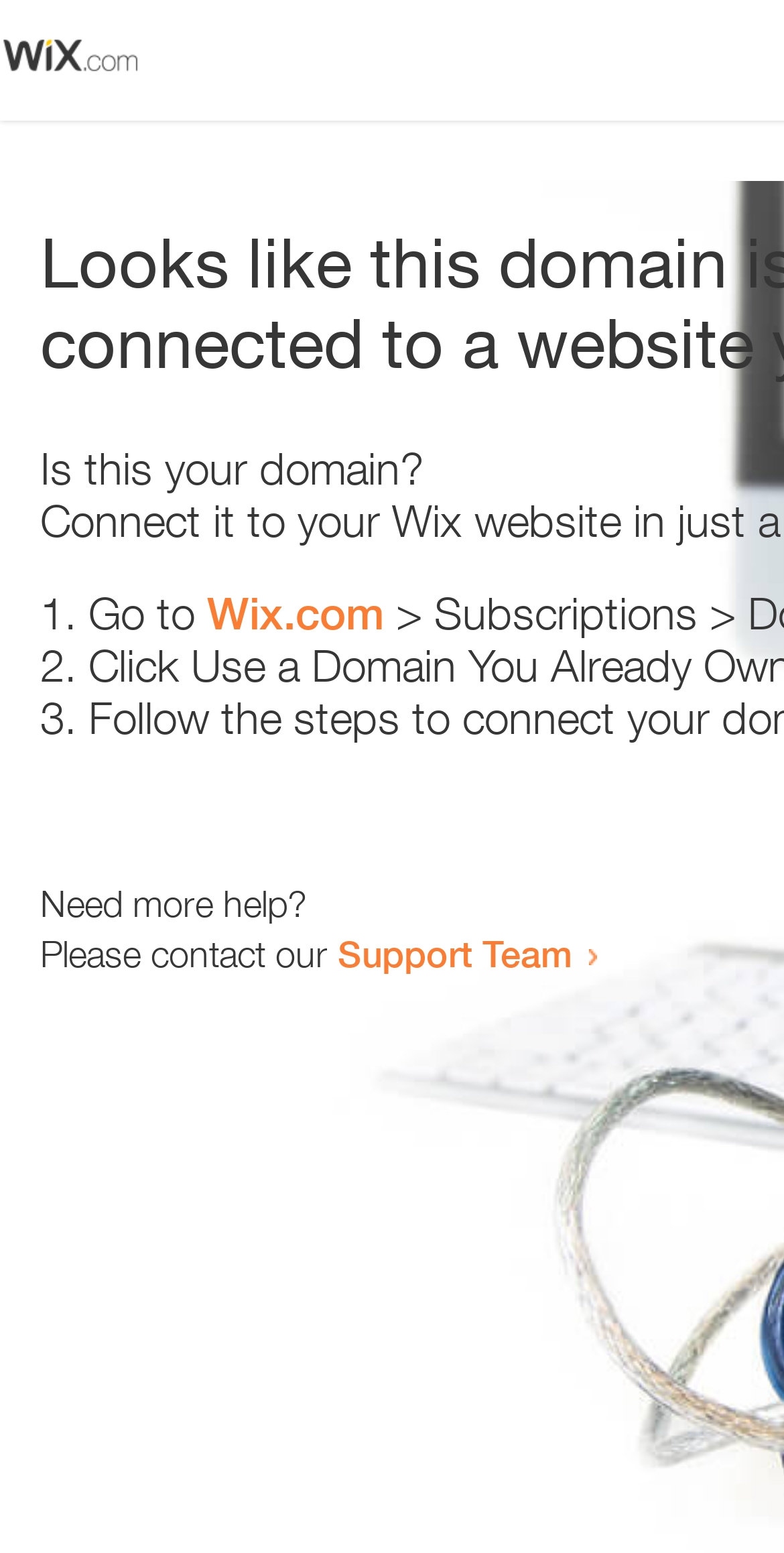What is the support team contact option?
Please provide a single word or phrase as the answer based on the screenshot.

link